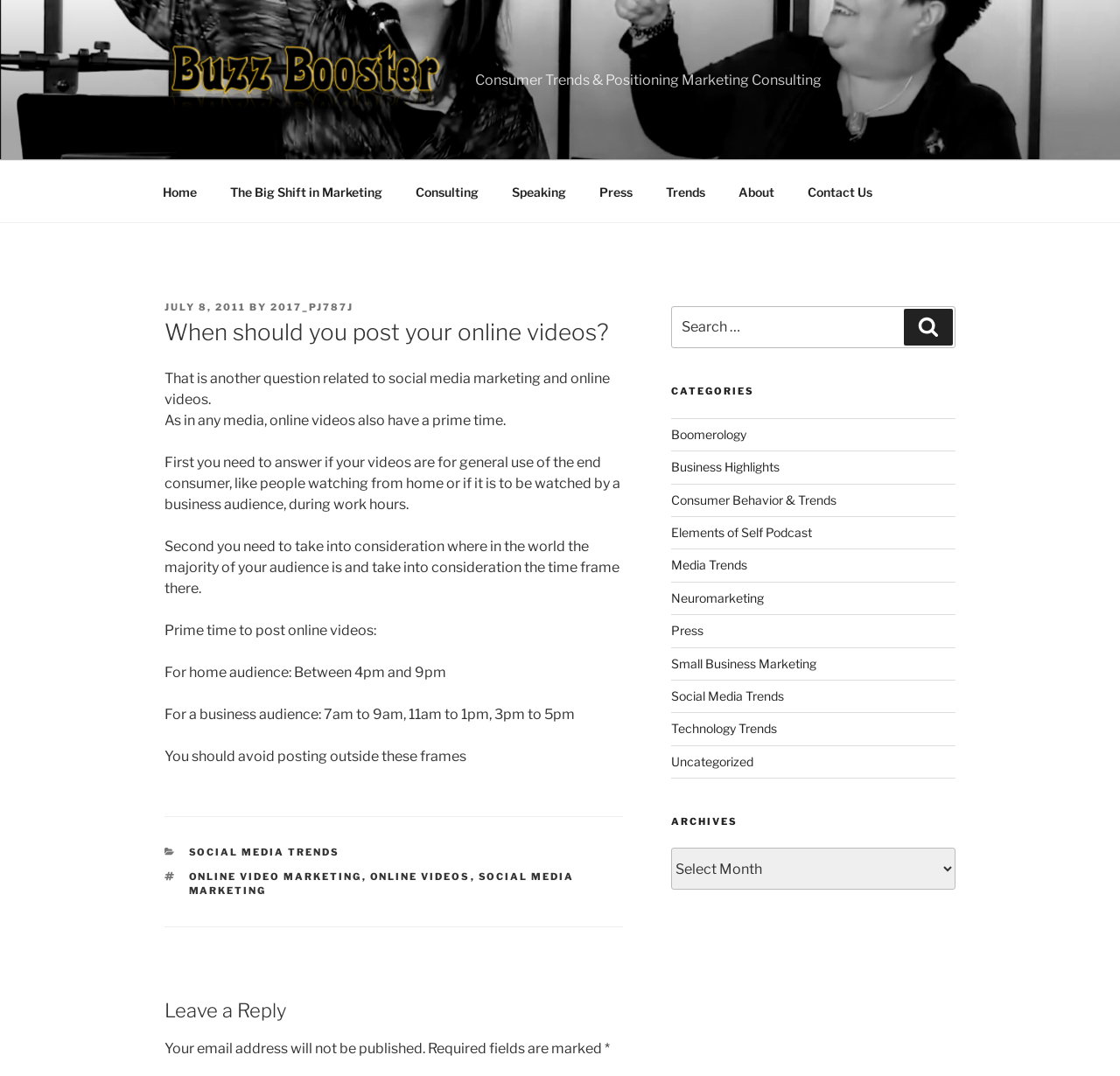What is the time frame mentioned for posting online videos for a business audience?
Based on the screenshot, provide your answer in one word or phrase.

7am to 9am, 11am to 1pm, 3pm to 5pm